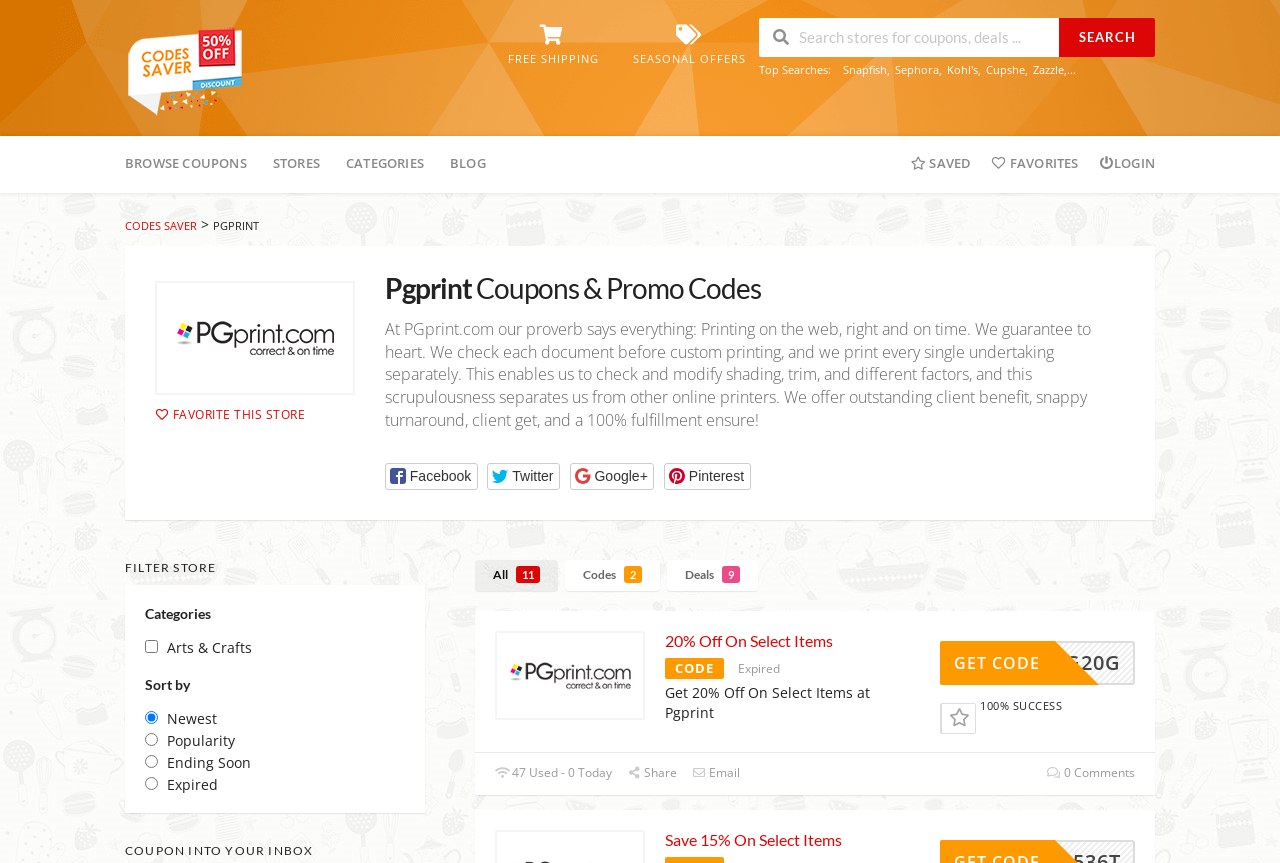Convey a detailed summary of the webpage, mentioning all key elements.

The webpage is a coupon and promo code website for PGprint.com, a printing service. At the top, there is a logo and a navigation menu with links to "Codes Saver", "Browse Coupons", "Stores", "Categories", "Blog", and "Login". Below the navigation menu, there is a search bar with a "Search" button and a list of top searches, including "Snapfish", "Sephora", and "Kohl's".

On the left side, there is a section with links to "Pgprint Coupons & Promo Codes", "Shop Pgprint", and "Favorite this store". Below this section, there is a brief description of PGprint.com, highlighting their printing services and guarantees.

On the right side, there are social media buttons for Facebook, Twitter, Google+, and Pinterest. Below the social media buttons, there is a section with links to "All 11", "Codes 2", and "Deals 9".

The main content of the webpage is a list of coupons and promo codes for PGprint.com. Each coupon has a heading, a code, and a description. There are also filters and sorting options on the right side, allowing users to filter by categories, such as "Arts & Crafts", and sort by "Newest", "Popularity", "Ending Soon", or "Expired".

At the bottom of the webpage, there is a section with a heading "COUPON INTO YOUR INBOX" and a call-to-action to subscribe to their newsletter.